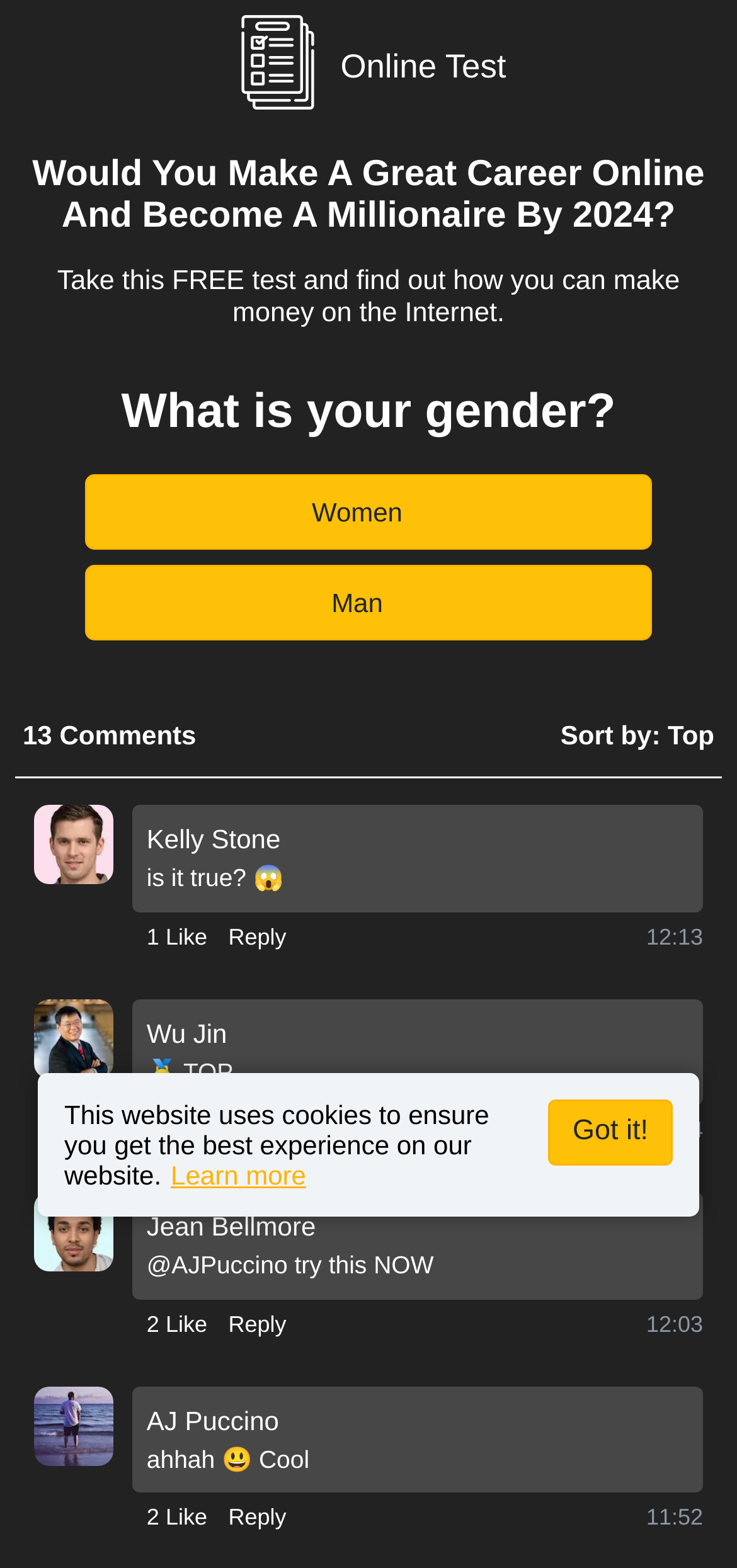Determine the bounding box coordinates of the clickable area required to perform the following instruction: "Click the 'Reply' button". The coordinates should be represented as four float numbers between 0 and 1: [left, top, right, bottom].

[0.31, 0.586, 0.389, 0.608]